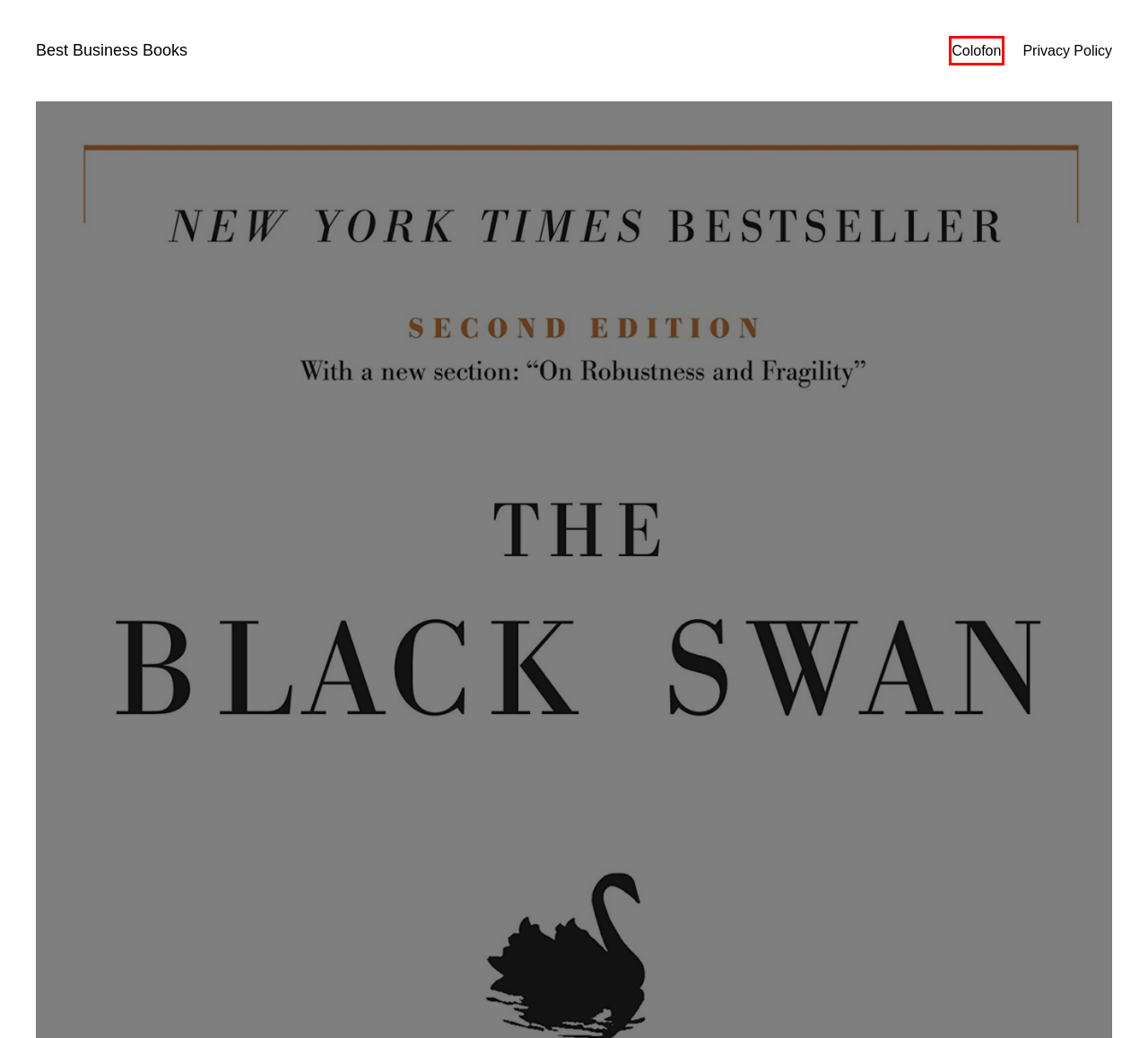Analyze the screenshot of a webpage featuring a red rectangle around an element. Pick the description that best fits the new webpage after interacting with the element inside the red bounding box. Here are the candidates:
A. Risk Management - Best Business Books
B. Personal Development - Best Business Books
C. Entrepreneurship - Best Business Books
D. Privacy Policy - Best Business Books
E. Innovation - Best Business Books
F. Colofon - Best Business Books
G. Best Business Books - Gewoon een of andere WordPress website
H. Uncertainty - Best Business Books

F